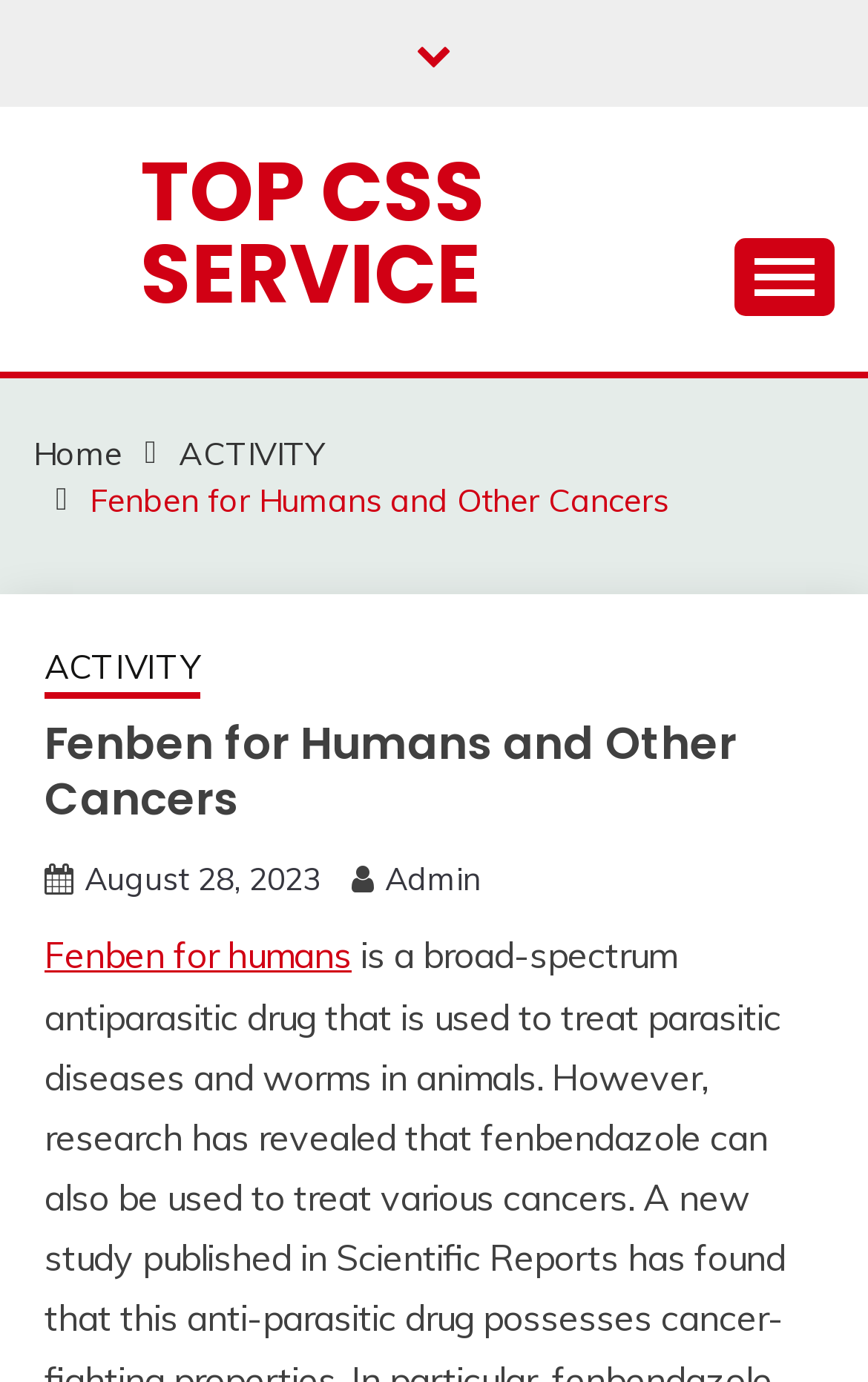What is the date mentioned on the page? Based on the image, give a response in one word or a short phrase.

August 28, 2023